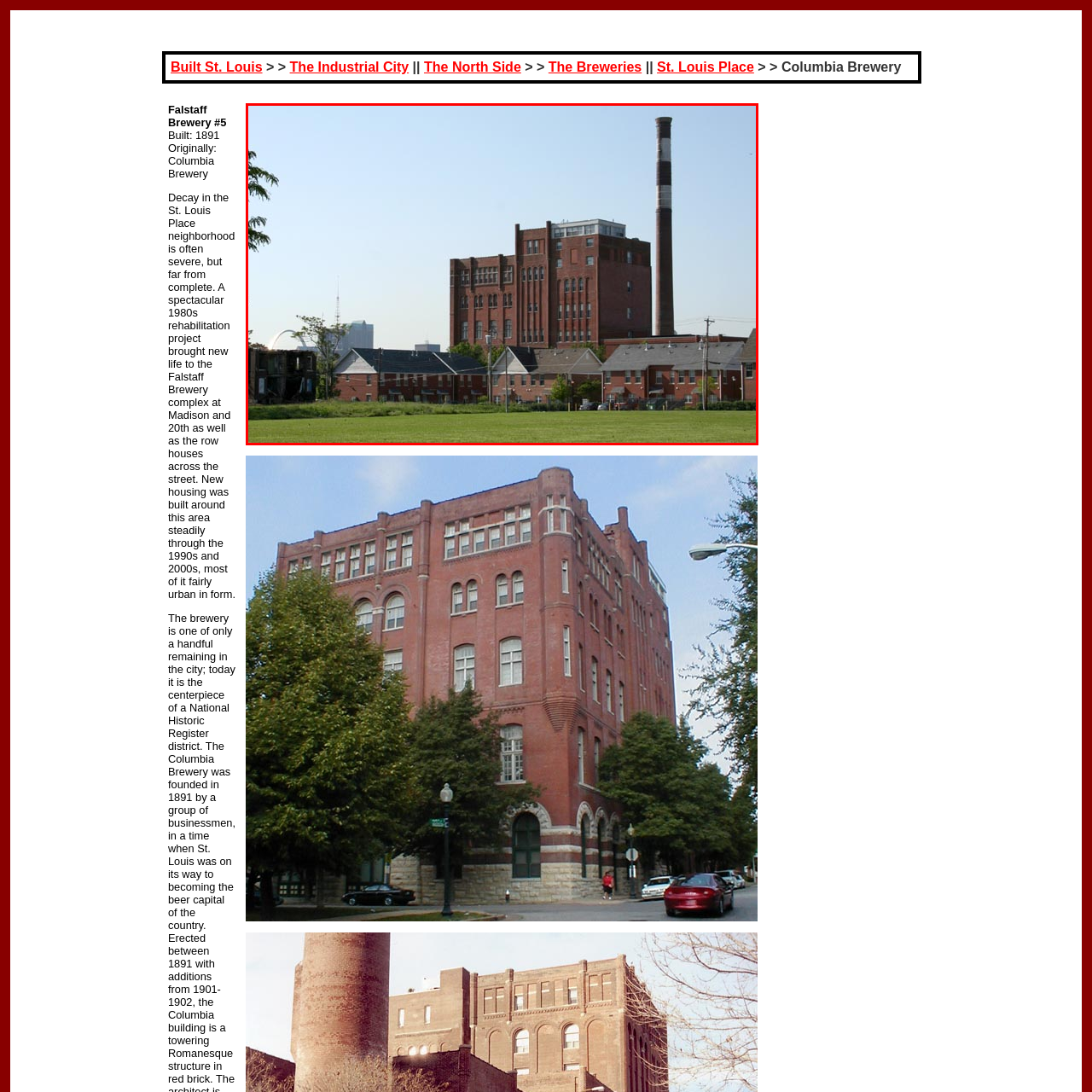Inspect the image outlined by the red box and answer the question using a single word or phrase:
What is the current state of the industrial area?

Remnants